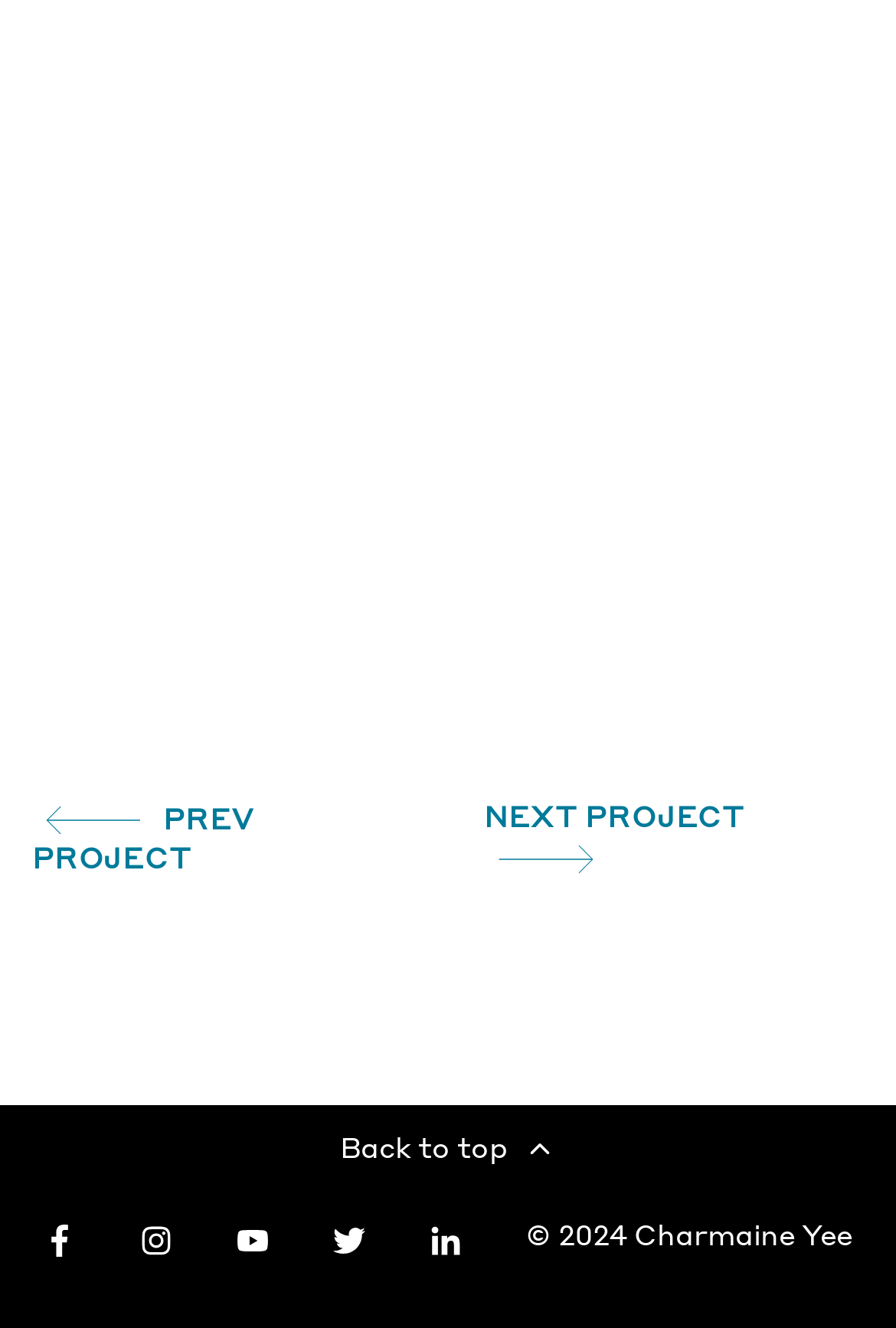How many social media links are present?
Using the image, provide a concise answer in one word or a short phrase.

5